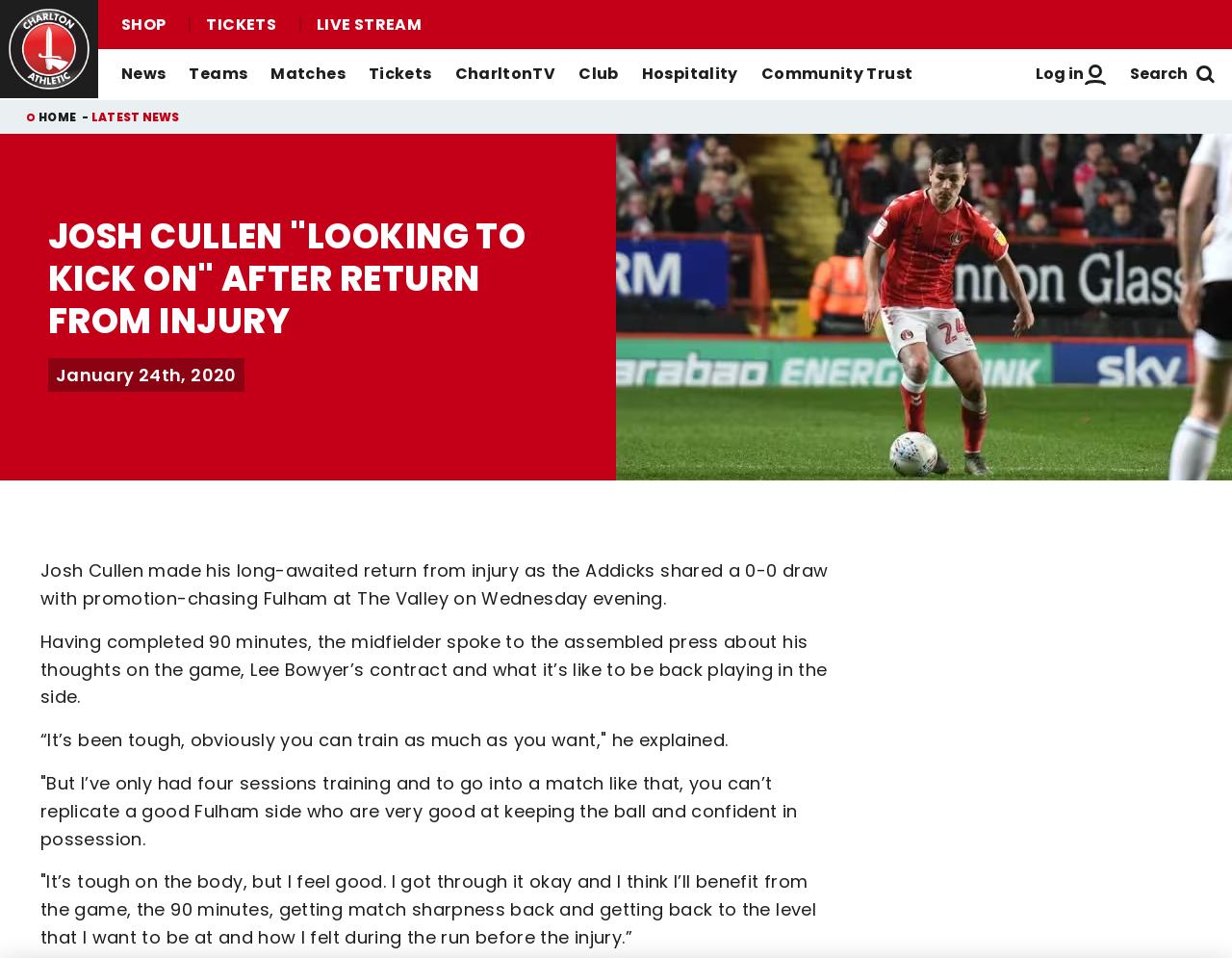Generate a detailed explanation of the webpage's features and information.

The webpage is about Charlton Athletic Football Club, with a focus on news, teams, matches, tickets, and CharltonTV. At the top, there is a navigation menu with links to the homepage, shop, tickets, and live stream. Below this, there is a mega navigation section with links to news, teams, matches, tickets, and club information.

On the left side, there are links to various news categories, including men's and women's first-team news, academy news, match previews, and galleries. Below this, there are links to teams, including first-team, U21s, and U18s.

In the middle of the page, there is a section dedicated to matches, with links to men's and women's first-team matches, as well as U21s and U18s matches. Next to this, there is a section for tickets, with links to ticket news, on-sale tickets, matchday experiences, and group bookings.

On the right side, there is a section for CharltonTV, with links to watch live, highlights, full match replays, interviews, and behind-the-scenes content. Below this, there are links to club information, including hospitality, celebrations at Charlton events, and lounges for hire.

At the bottom of the page, there are links to login, create a new account, FAQs, get help, and manage subscriptions. Overall, the webpage provides a comprehensive overview of Charlton Athletic Football Club, with easy access to news, teams, matches, tickets, and CharltonTV.